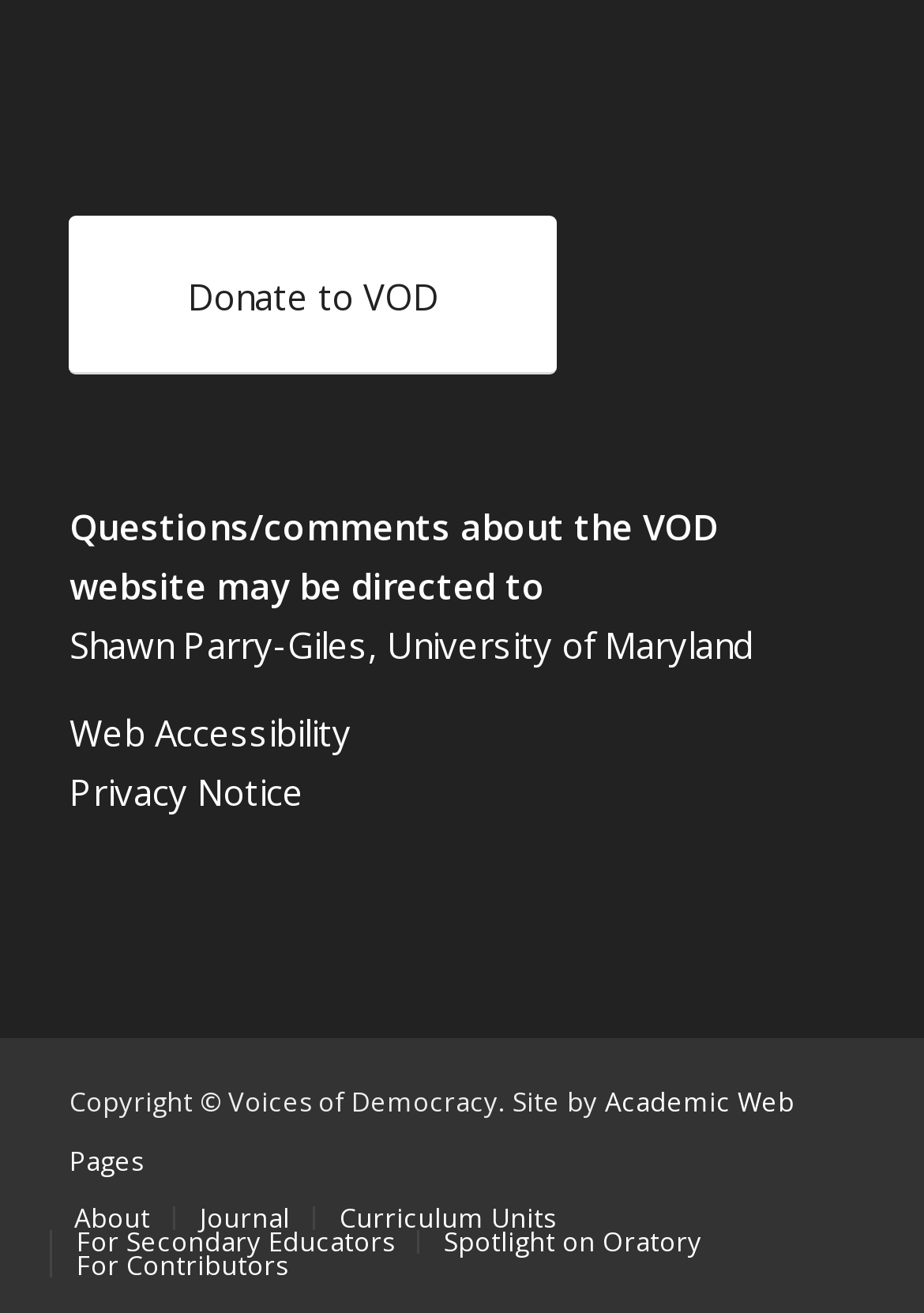From the screenshot, find the bounding box of the UI element matching this description: "Journal". Supply the bounding box coordinates in the form [left, top, right, bottom], each a float between 0 and 1.

[0.216, 0.913, 0.313, 0.94]